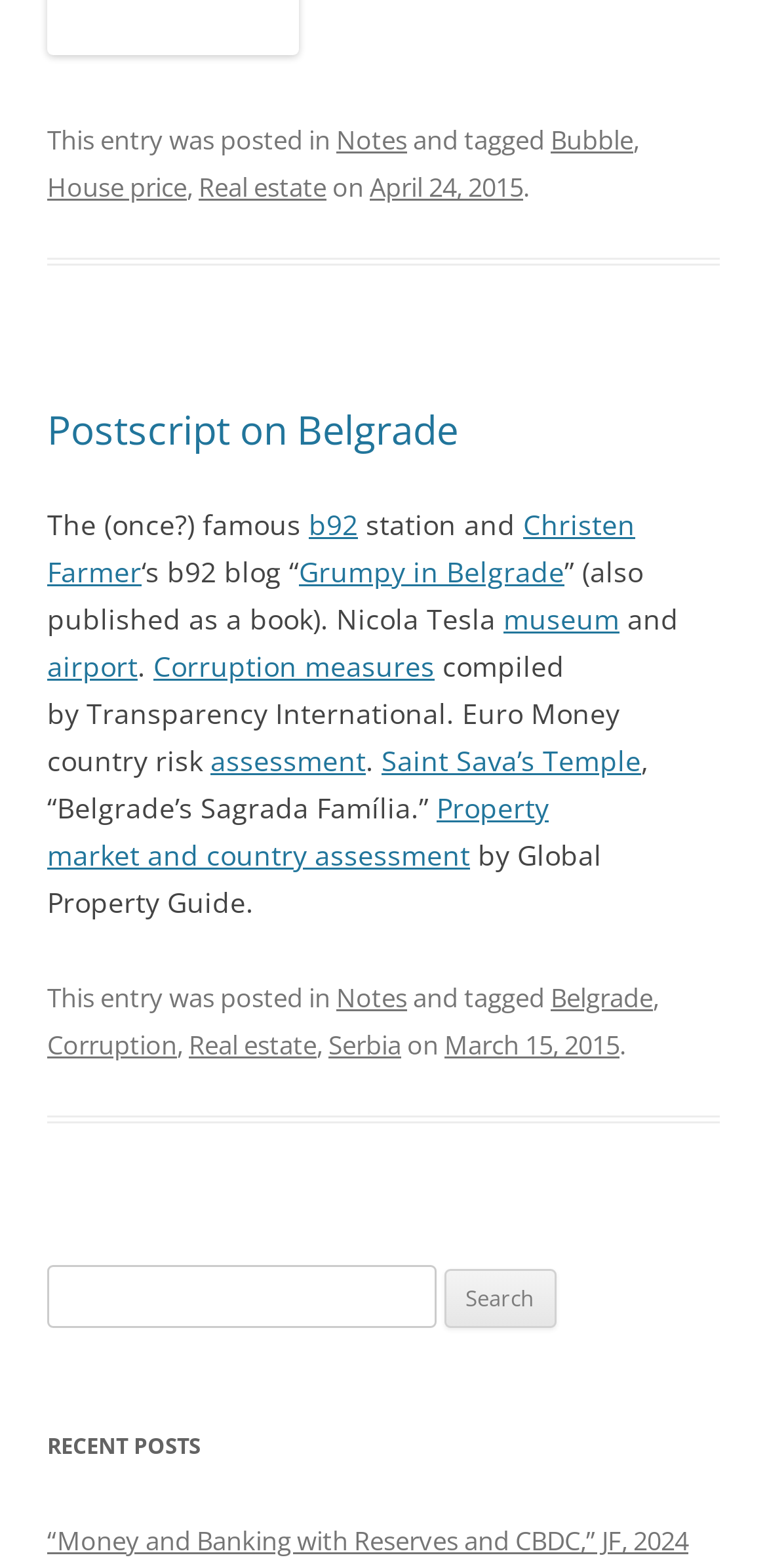Please specify the bounding box coordinates of the clickable section necessary to execute the following command: "Visit the page about Saint Sava’s Temple".

[0.497, 0.473, 0.836, 0.497]